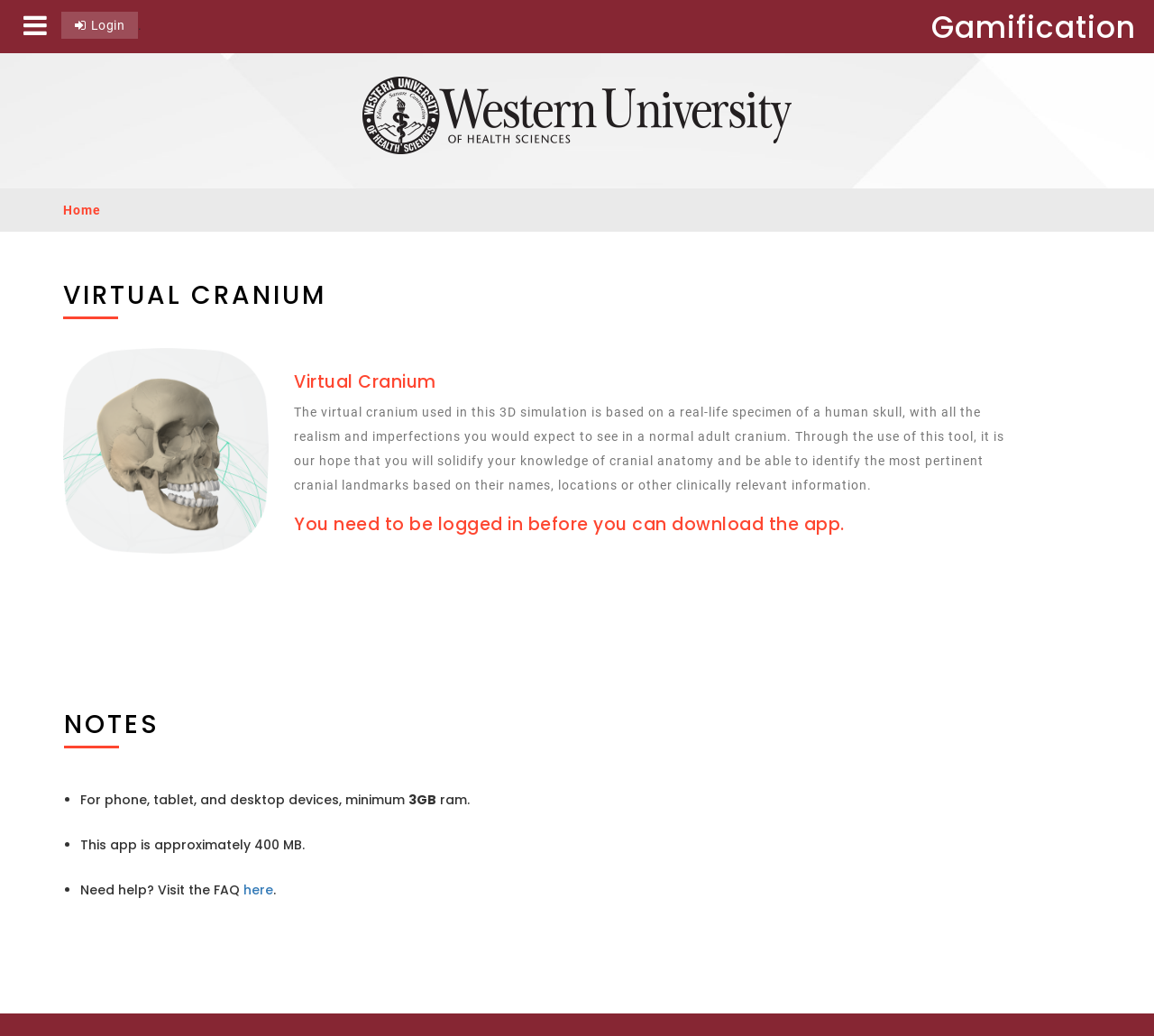Summarize the webpage with intricate details.

The webpage is titled "WesternU App Hub" and appears to be a landing page for a virtual cranium application. At the top left corner, there is a button and a "Login" link, followed by a period. On the top right corner, there is a "Gamification" link. Below the top section, there is a large image taking up most of the width of the page.

On the left side of the page, there is a navigation menu with links to "Home" and other sections. The main content of the page is divided into three sections. The first section is headed "VIRTUAL CRANIUM" and has a subheading "Virtual Cranium" below it. This section contains a descriptive paragraph about the virtual cranium simulation, which is based on a real-life human skull specimen.

The second section is headed "You need to be logged in before you can download the app." This section appears to be a notification or warning to users. The third section is headed "NOTES" and contains a list of system requirements and technical notes for the app, including the minimum RAM requirement and the app's size. There are also links to the FAQ section for users who need help.